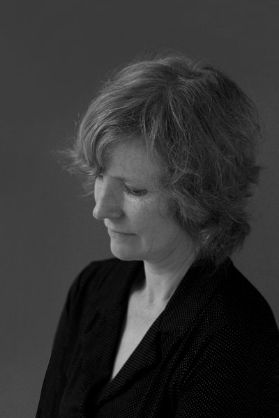Explain the details of the image you are viewing.

This black and white image features Clare Carson, a literary agent associated with AM Heath. In the portrait, she is seen in profile, her head turned slightly downward, exuding a thoughtful and introspective demeanor. Her hair is wavy and tousled, giving her a natural and approachable appearance. Carson is dressed in a simple, dark blazer, which complements the minimalist background. This image captures her essence as someone deeply engaged in the world of literature and storytelling, aligning with her professional background as an agent for various novels and a published author herself.